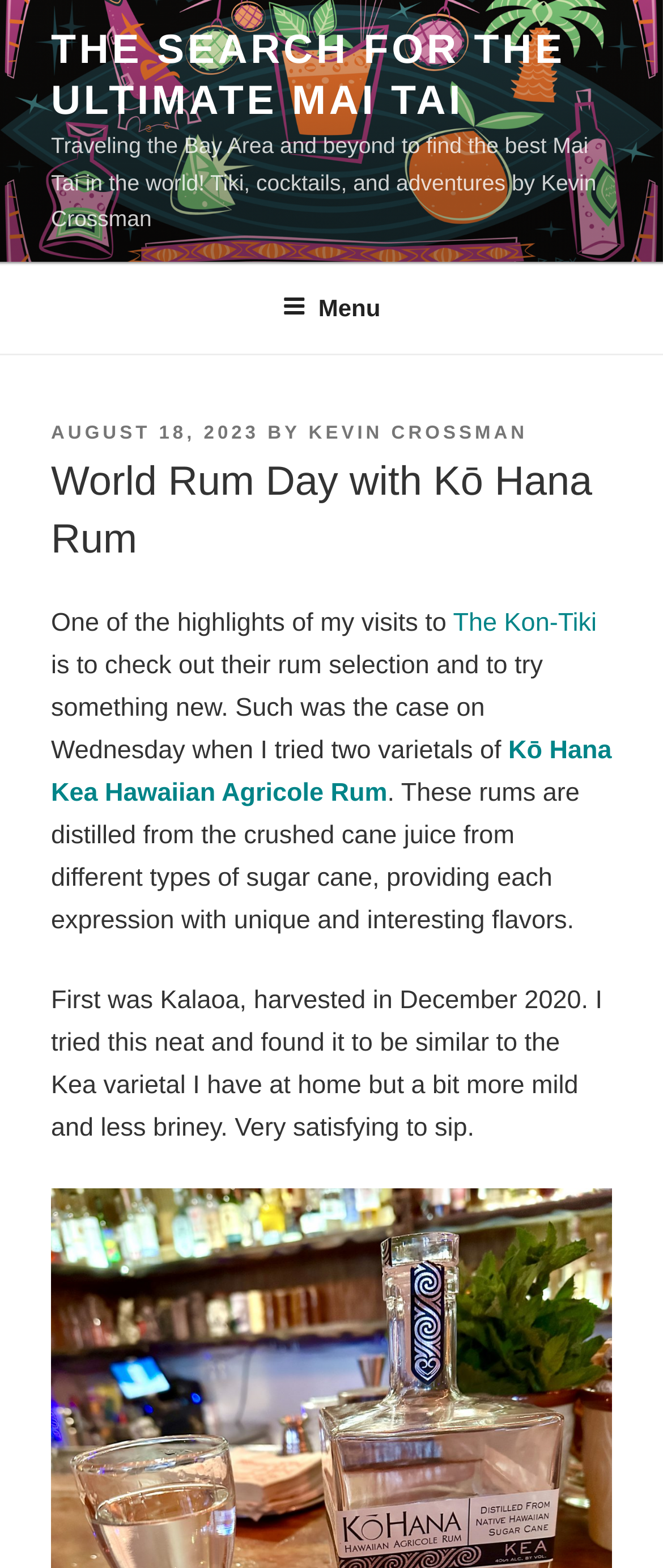Provide the bounding box coordinates of the HTML element this sentence describes: "Menu".

[0.39, 0.17, 0.61, 0.223]